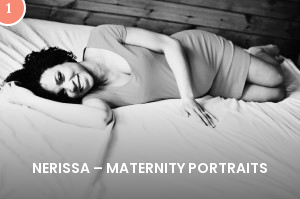Answer in one word or a short phrase: 
What is the theme of the portrait?

Maternity